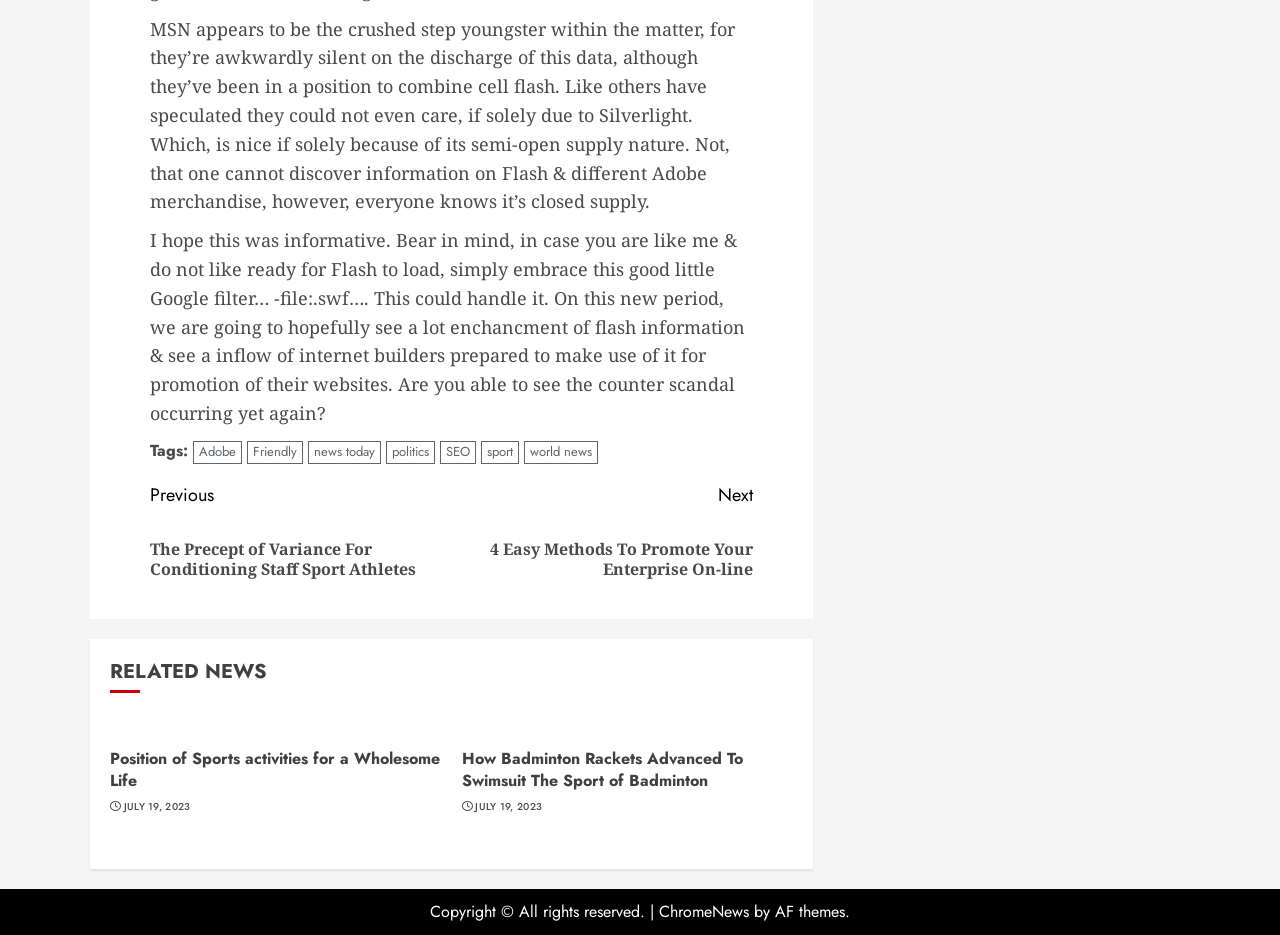Determine the bounding box coordinates for the element that should be clicked to follow this instruction: "Click on the 'Continue Reading' button". The coordinates should be given as four float numbers between 0 and 1, in the format [left, top, right, bottom].

[0.117, 0.503, 0.588, 0.641]